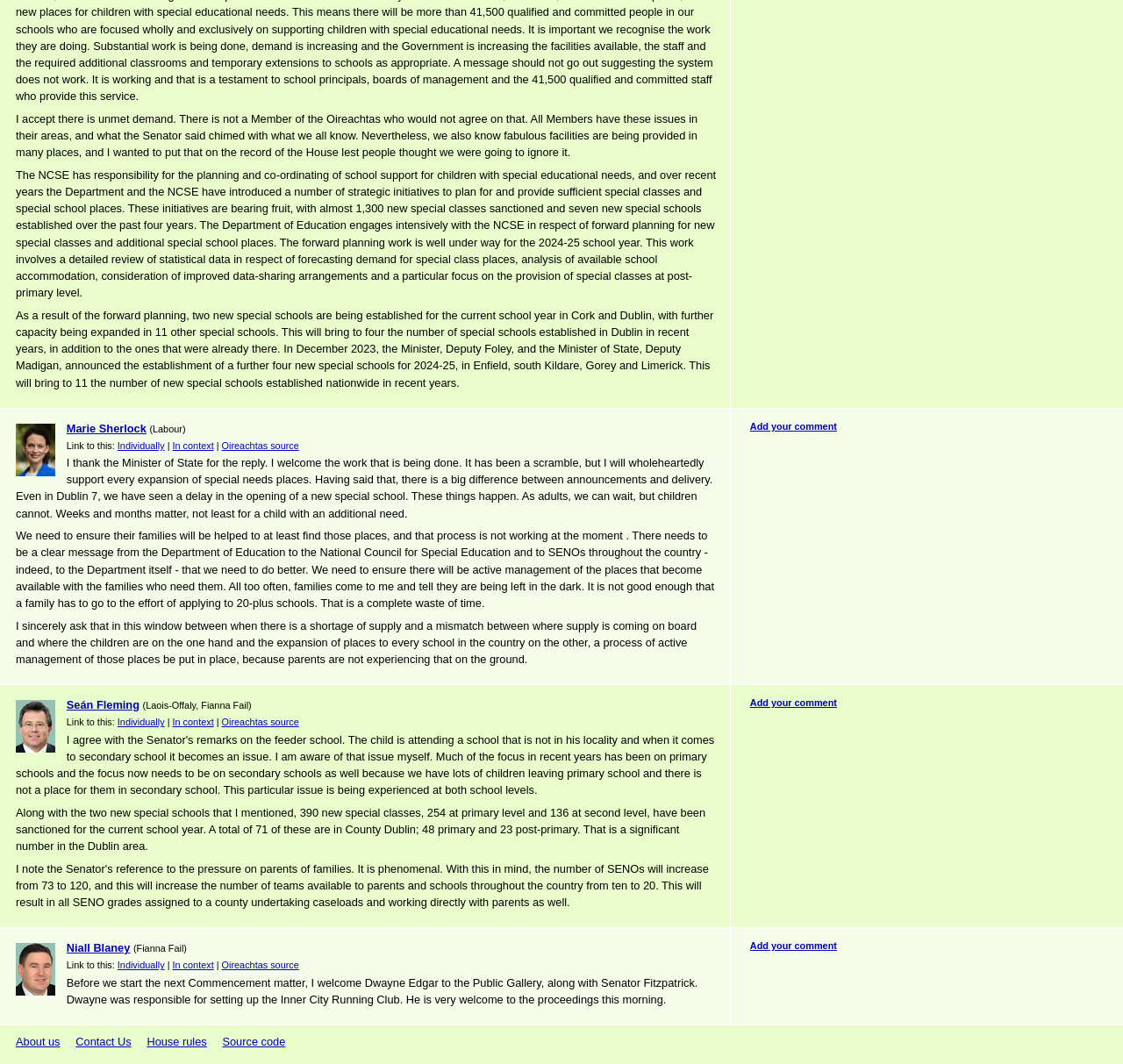Please locate the bounding box coordinates of the element that should be clicked to complete the given instruction: "Search for a product".

None